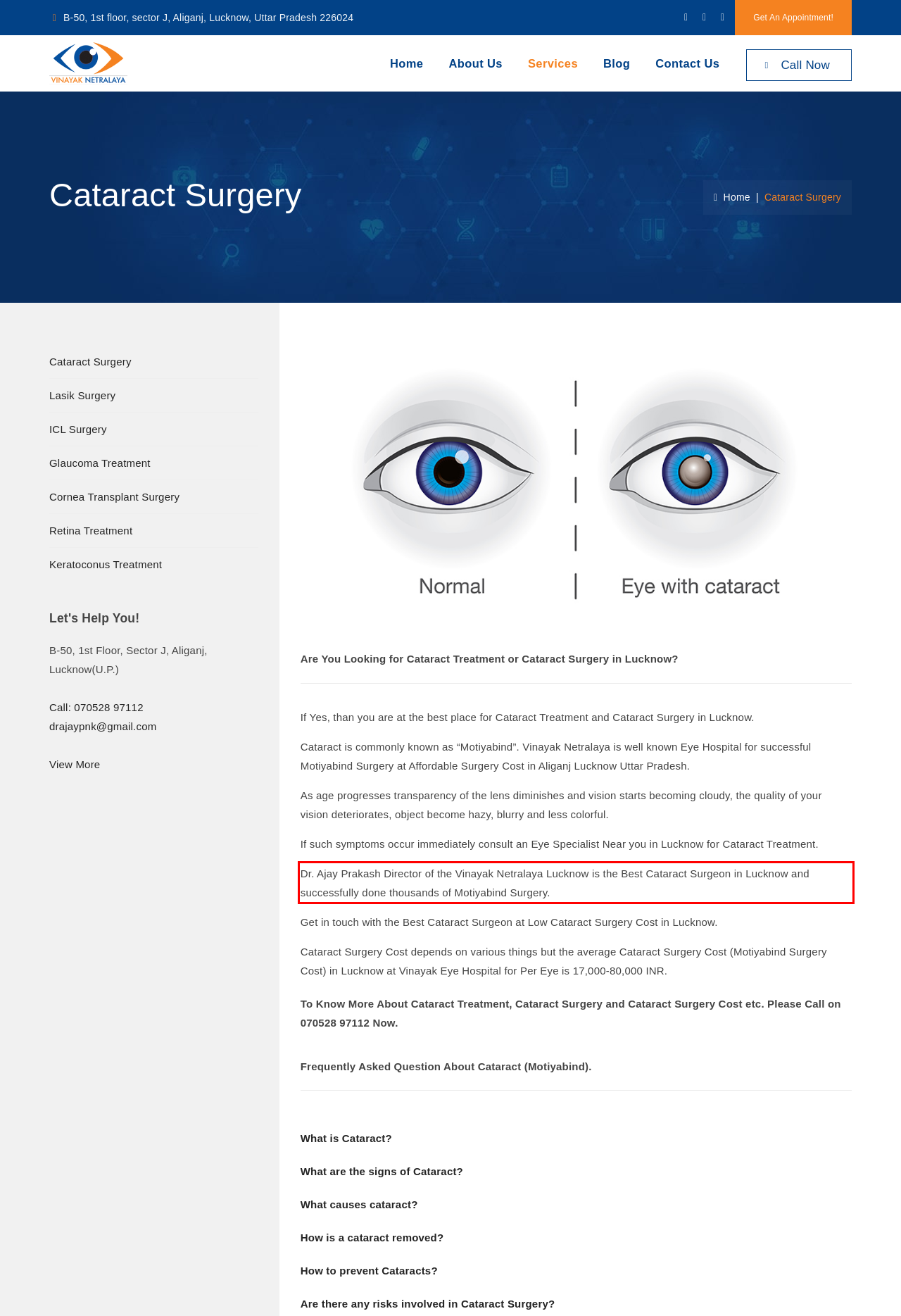In the given screenshot, locate the red bounding box and extract the text content from within it.

Dr. Ajay Prakash Director of the Vinayak Netralaya Lucknow is the Best Cataract Surgeon in Lucknow and successfully done thousands of Motiyabind Surgery.